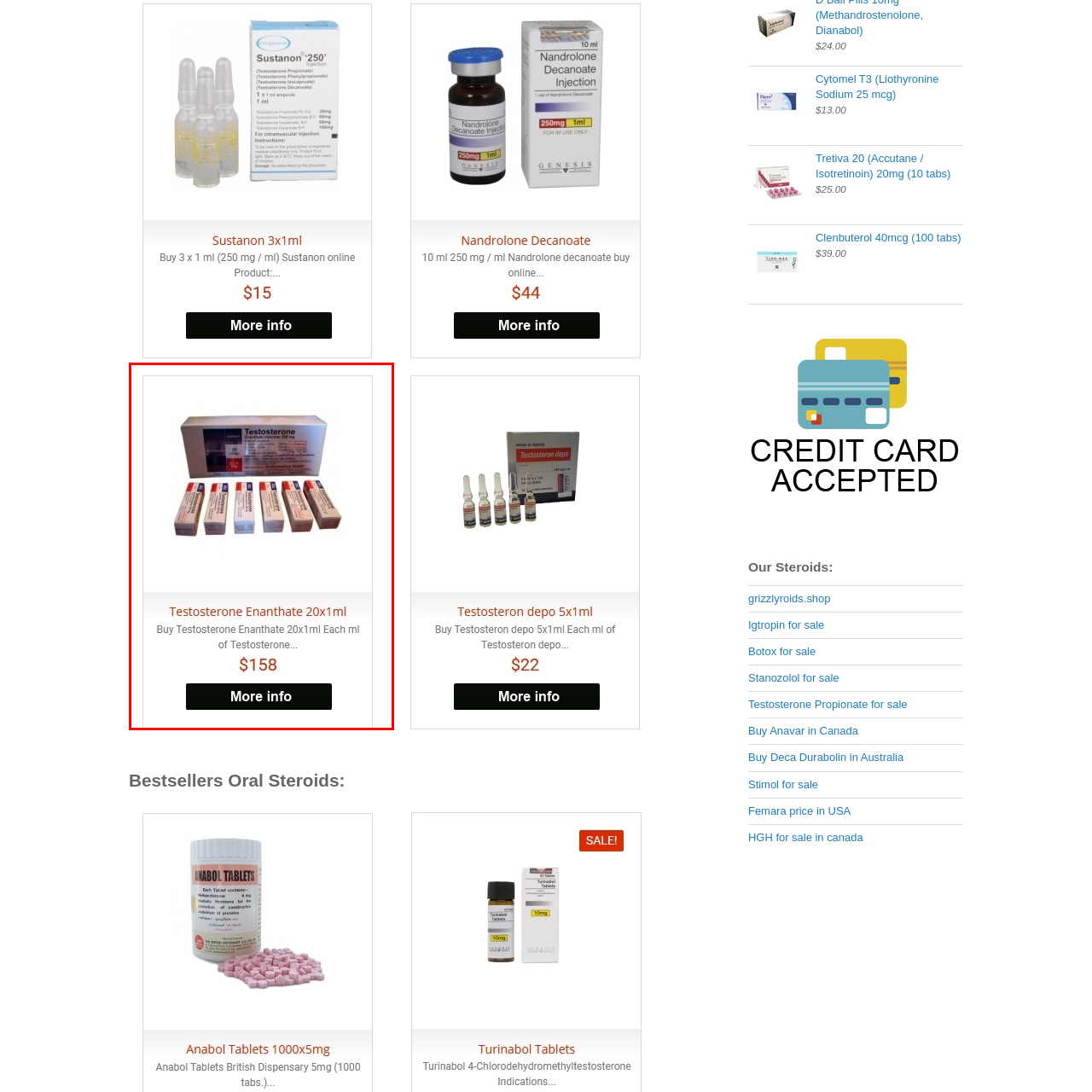Inspect the area marked by the red box and provide a short answer to the question: What is the volume of each vial?

1ml